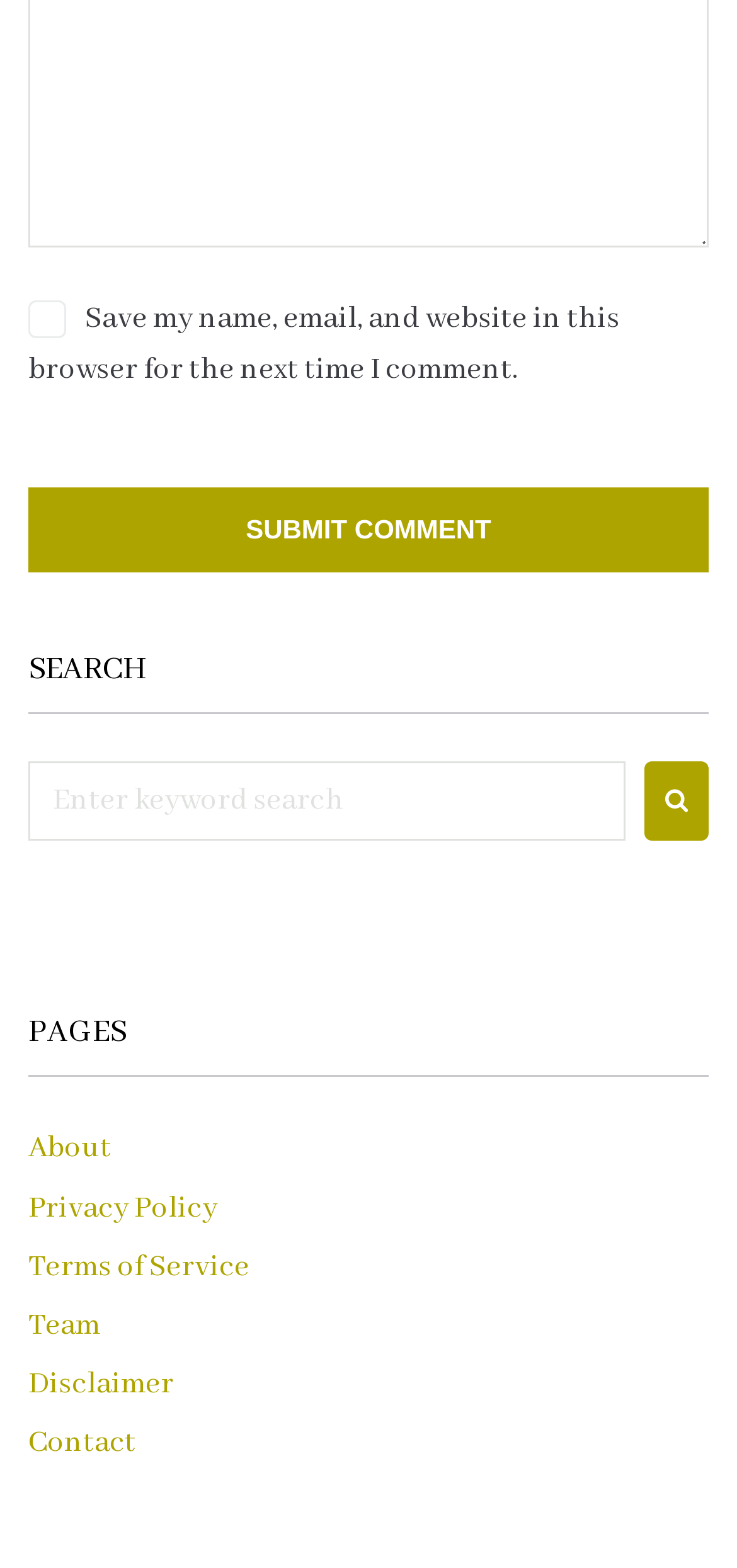Bounding box coordinates are specified in the format (top-left x, top-left y, bottom-right x, bottom-right y). All values are floating point numbers bounded between 0 and 1. Please provide the bounding box coordinate of the region this sentence describes: Team

[0.038, 0.834, 0.136, 0.858]